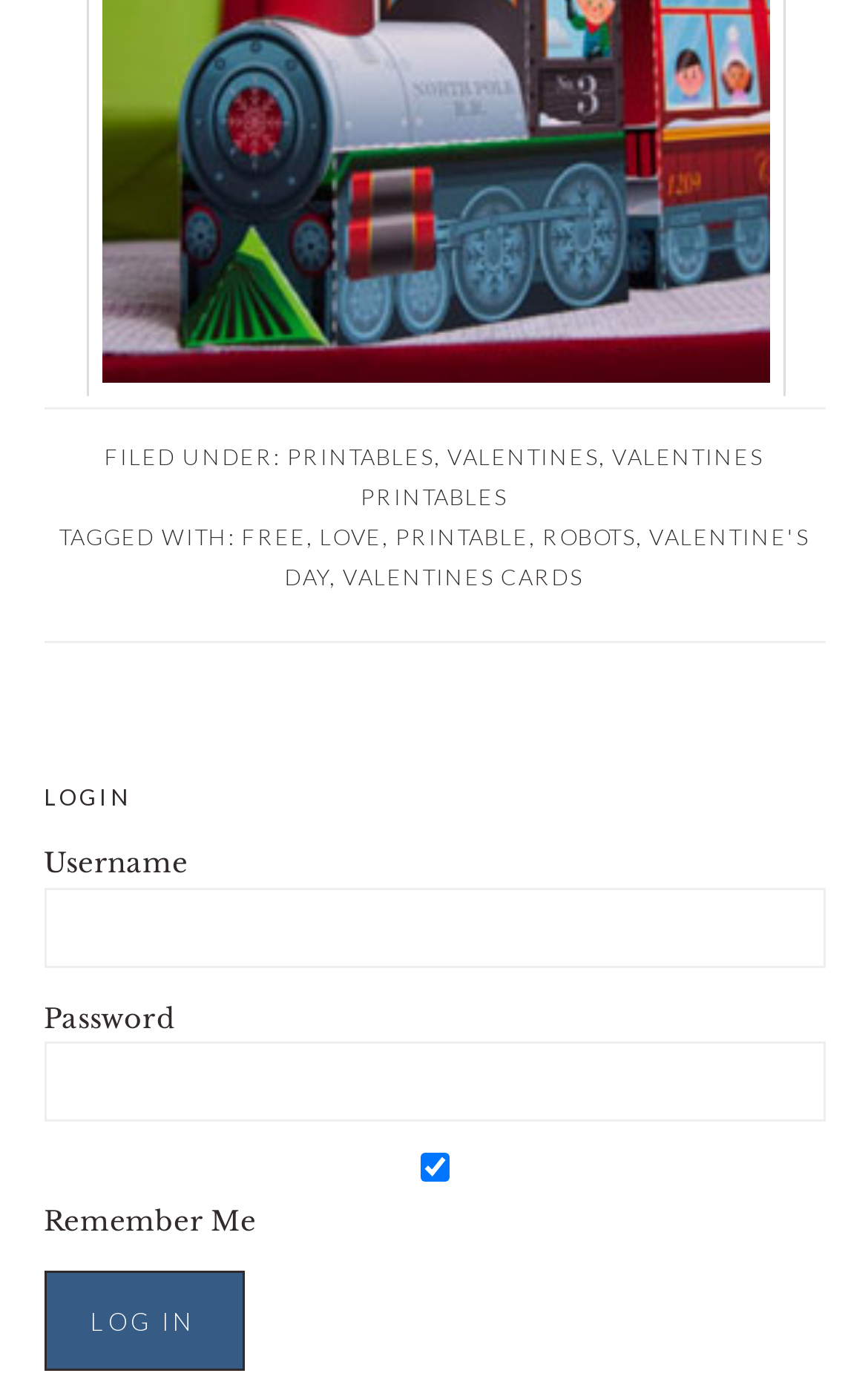How many login fields are there?
From the image, respond using a single word or phrase.

2